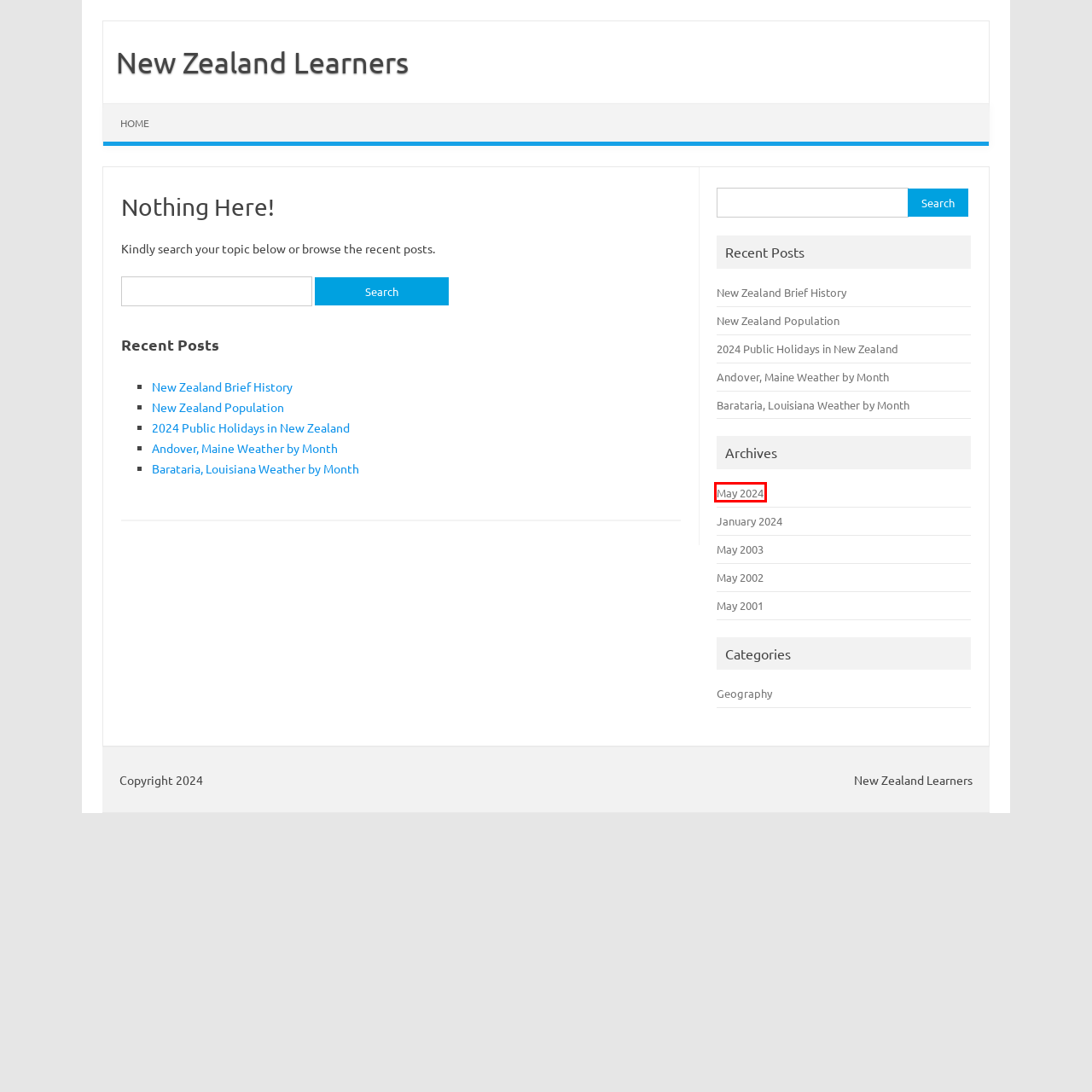Observe the screenshot of a webpage with a red bounding box highlighting an element. Choose the webpage description that accurately reflects the new page after the element within the bounding box is clicked. Here are the candidates:
A. Barataria, Louisiana Weather by Month – New Zealand Learners
B. New Zealand Population – New Zealand Learners
C. Andover, Maine Weather by Month – New Zealand Learners
D. May 2024 – New Zealand Learners
E. 2024 Public Holidays in New Zealand – New Zealand Learners
F. New Zealand Brief History – New Zealand Learners
G. May 2002 – New Zealand Learners
H. New Zealand Learners

D